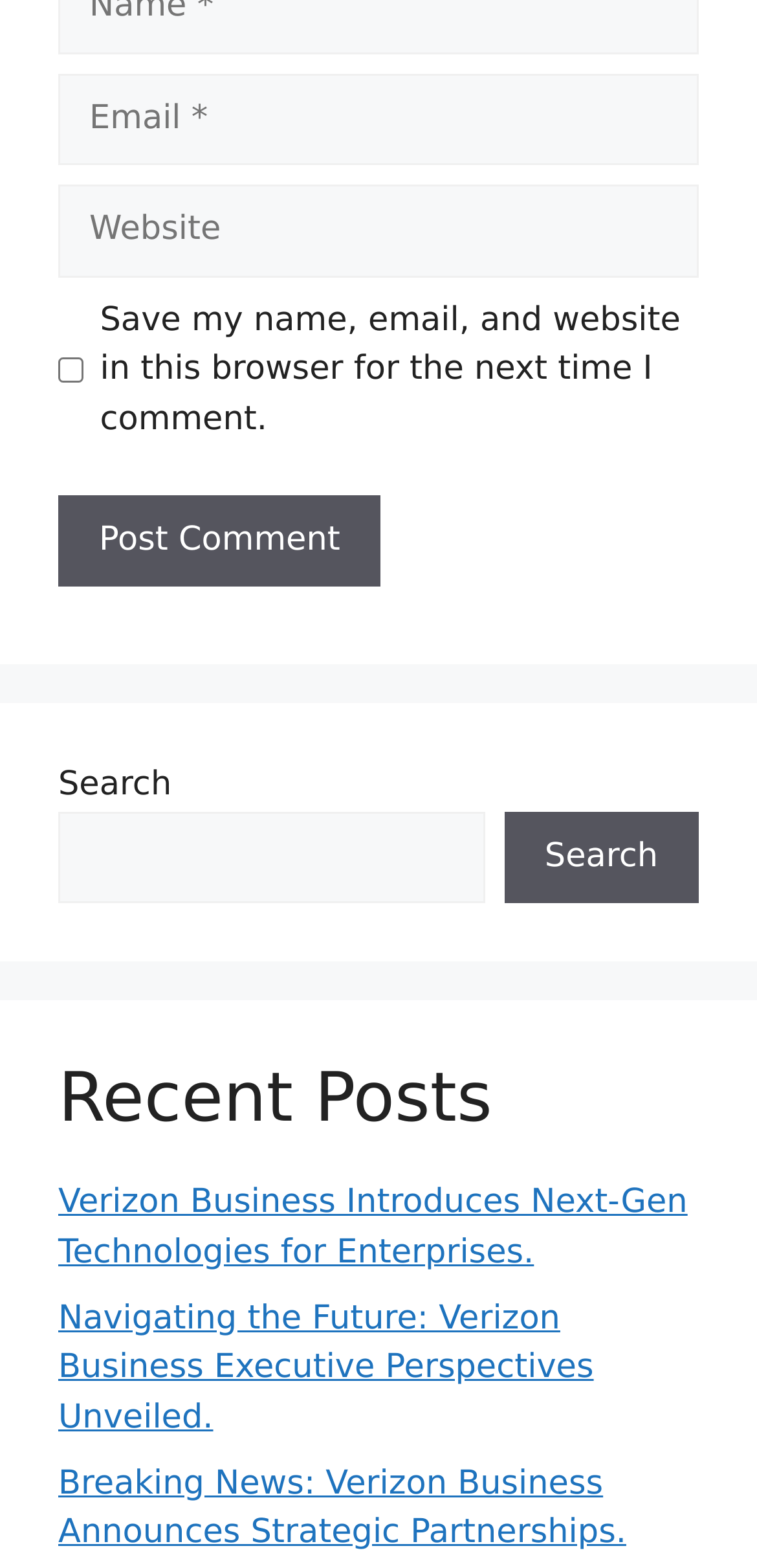Locate the bounding box coordinates of the region to be clicked to comply with the following instruction: "read About". The coordinates must be four float numbers between 0 and 1, in the form [left, top, right, bottom].

None